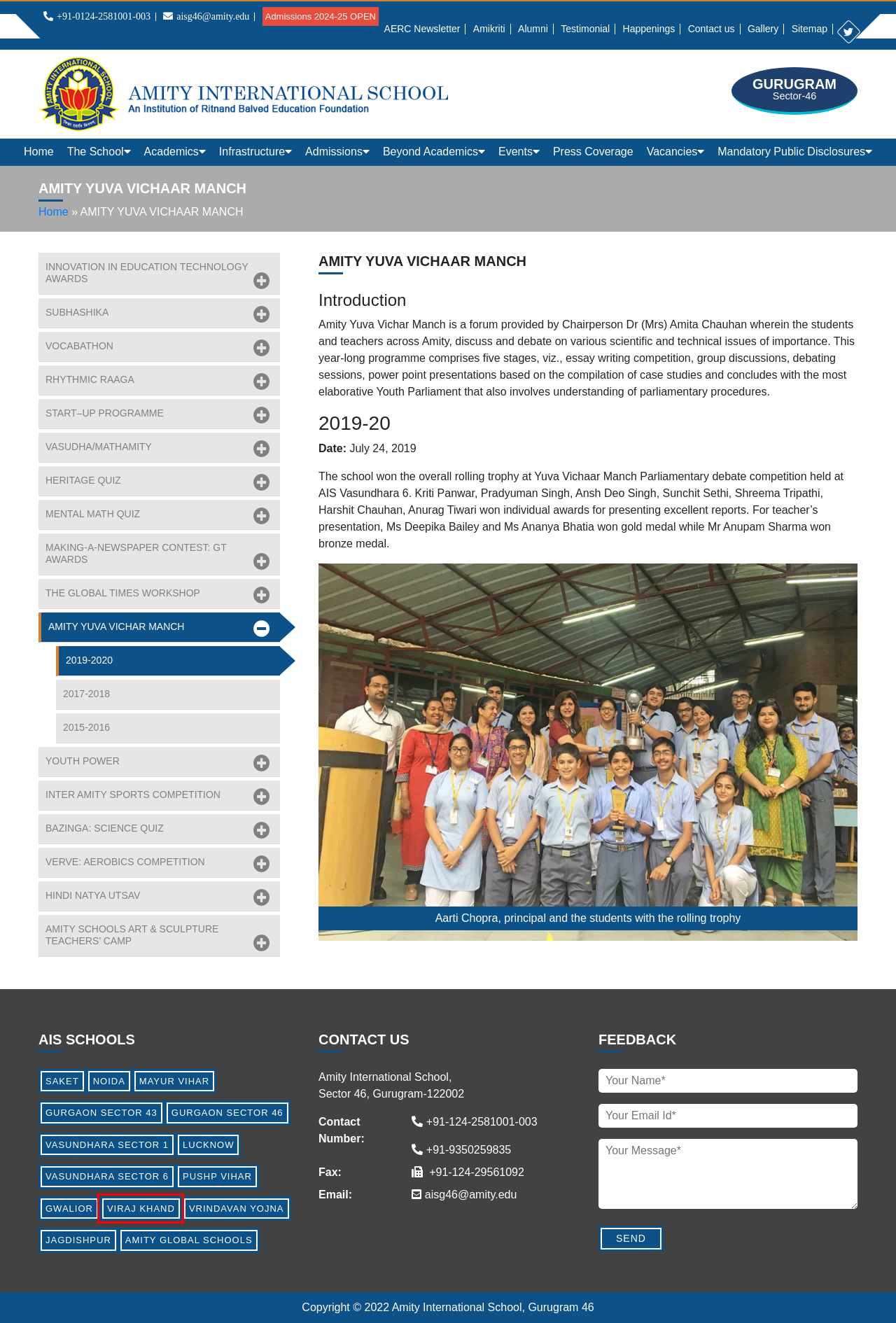You have a screenshot showing a webpage with a red bounding box around a UI element. Choose the webpage description that best matches the new page after clicking the highlighted element. Here are the options:
A. Amity International School Vasundhara sector 6 | CBSE school in Vasundhara sector 6
B. Amity Global School
C. Amity International Schools Admission Forms
D. Amity International School Jagdishpur|CBSE school in Jagdishpur
E. Amity International School Virajkhand|CBSE school in Virajkhand
F. Amity International School
G. Amity International School Vasundhara|CBSE School in Vasundhara
H. Amity International School Gurugram Sector-43 | CBSE School

E